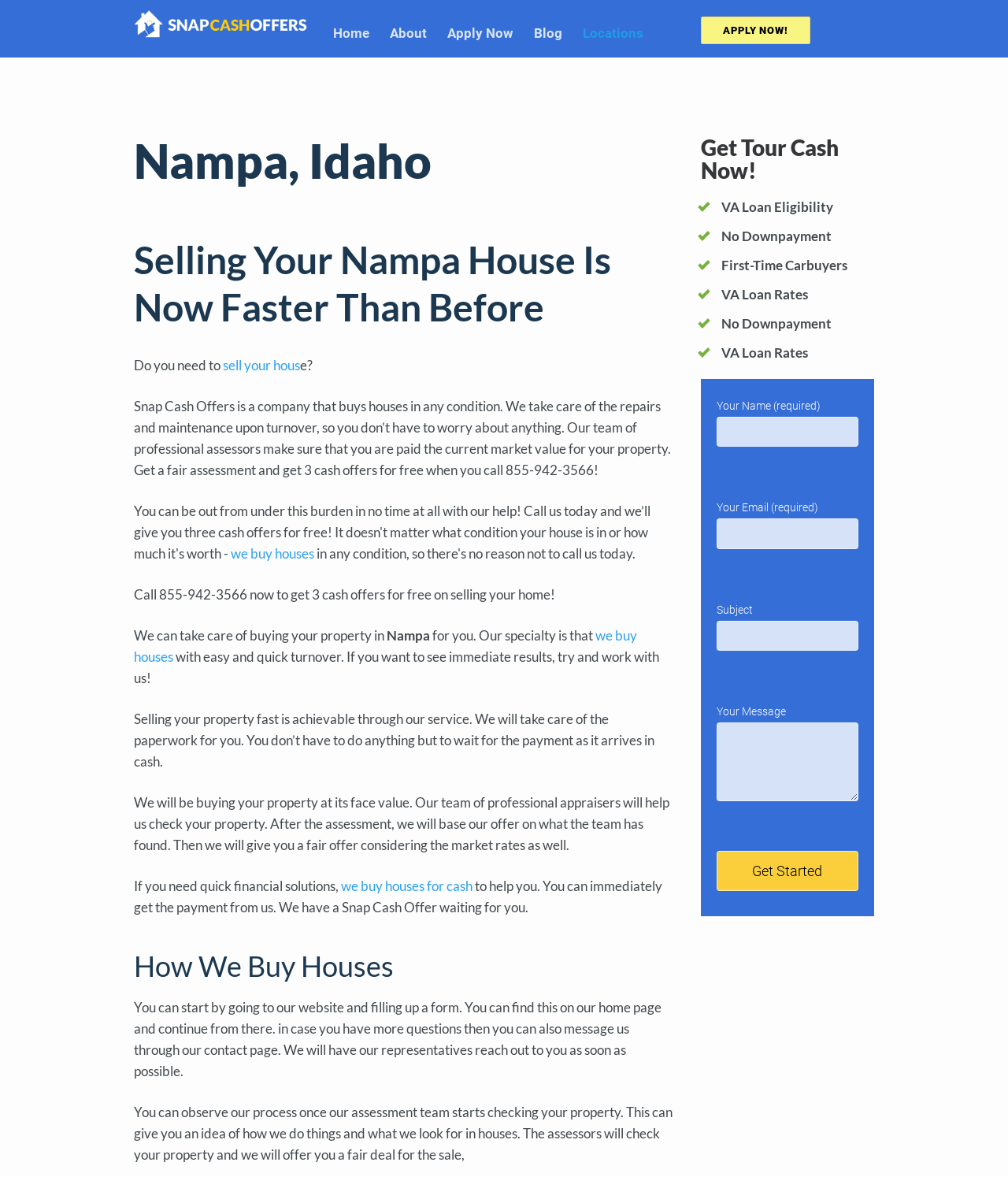Find the bounding box coordinates of the element to click in order to complete the given instruction: "Click 'Home' to navigate to the homepage."

[0.33, 0.021, 0.366, 0.035]